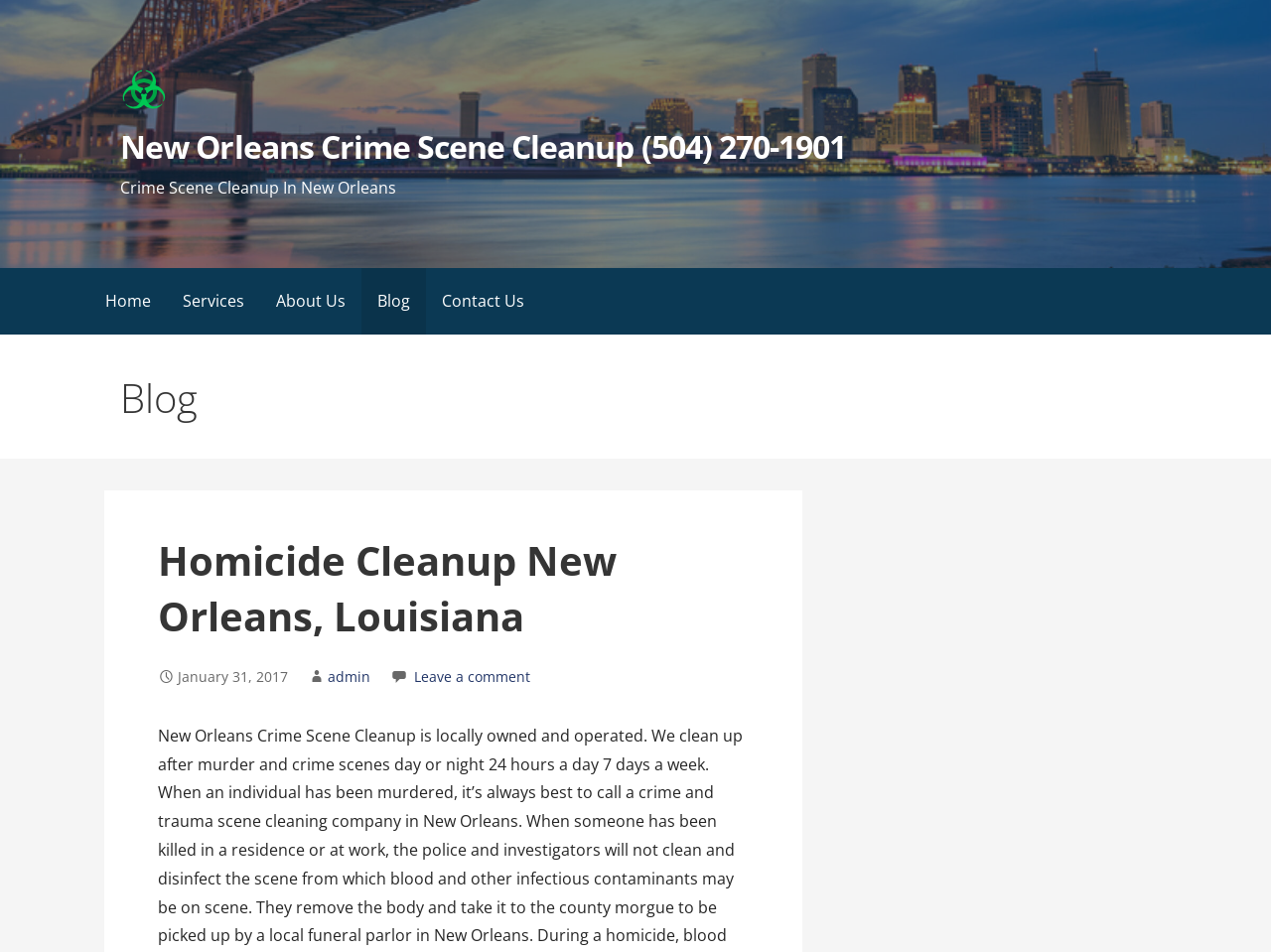For the element described, predict the bounding box coordinates as (top-left x, top-left y, bottom-right x, bottom-right y). All values should be between 0 and 1. Element description: Contact Us

[0.335, 0.281, 0.425, 0.351]